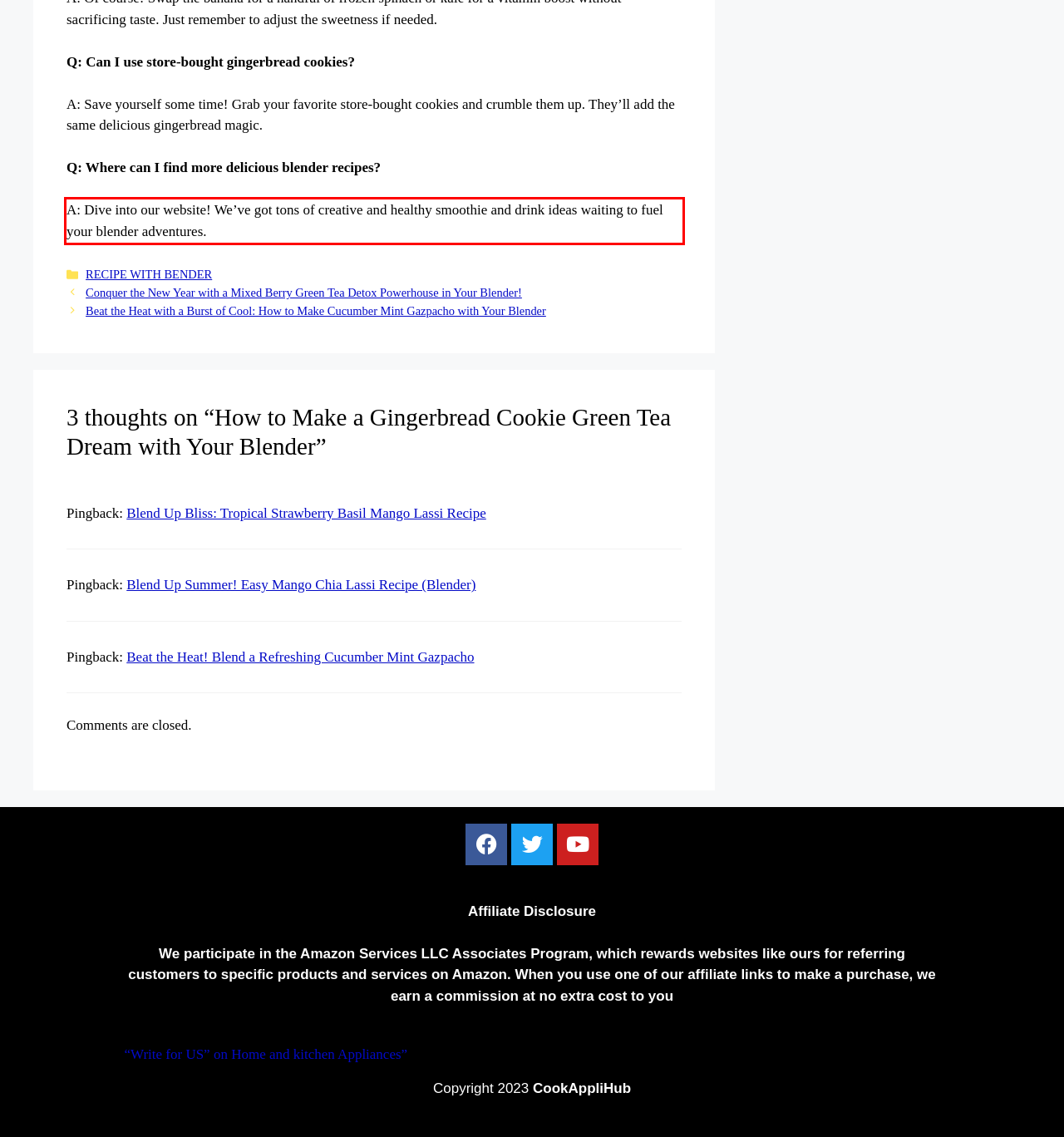Review the screenshot of the webpage and recognize the text inside the red rectangle bounding box. Provide the extracted text content.

A: Dive into our website! We’ve got tons of creative and healthy smoothie and drink ideas waiting to fuel your blender adventures.